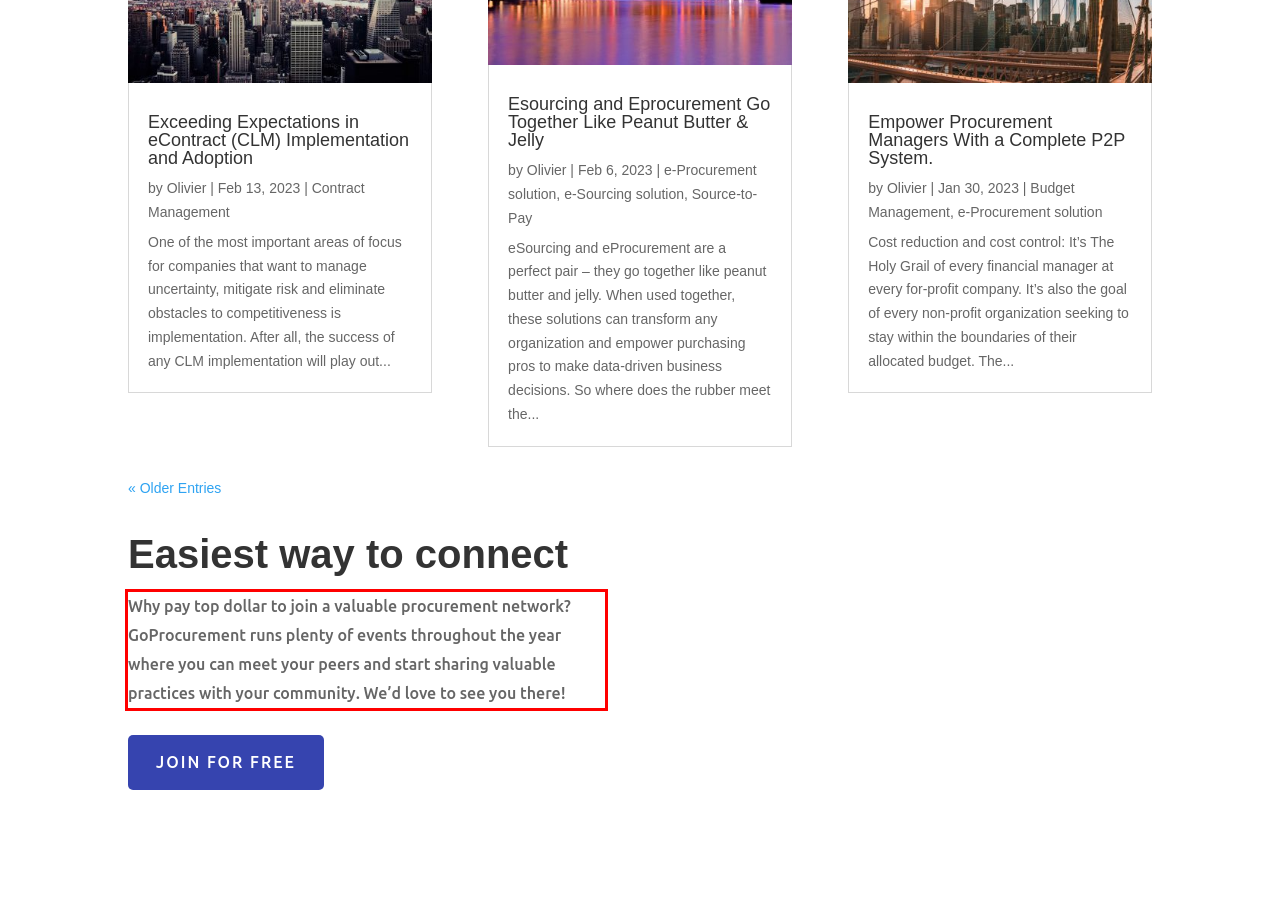Given a webpage screenshot with a red bounding box, perform OCR to read and deliver the text enclosed by the red bounding box.

Why pay top dollar to join a valuable procurement network? GoProcurement runs plenty of events throughout the year where you can meet your peers and start sharing valuable practices with your community. We’d love to see you there!